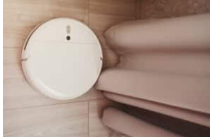Create an extensive and detailed description of the image.

The image showcases a modern, round robot vacuum cleaner, which appears to be mounted against a wall or positioned next to a stack of soft, folded bedding. The vacuum's sleek, white design suggests it is both stylish and functional, suited for contemporary home decor. The backdrop features softly textured surfaces that complement the vacuum's smooth finish, creating an inviting and clean atmosphere. This product is likely designed for efficient cleaning on hard floors, enhancing convenience for users in maintaining their living spaces.